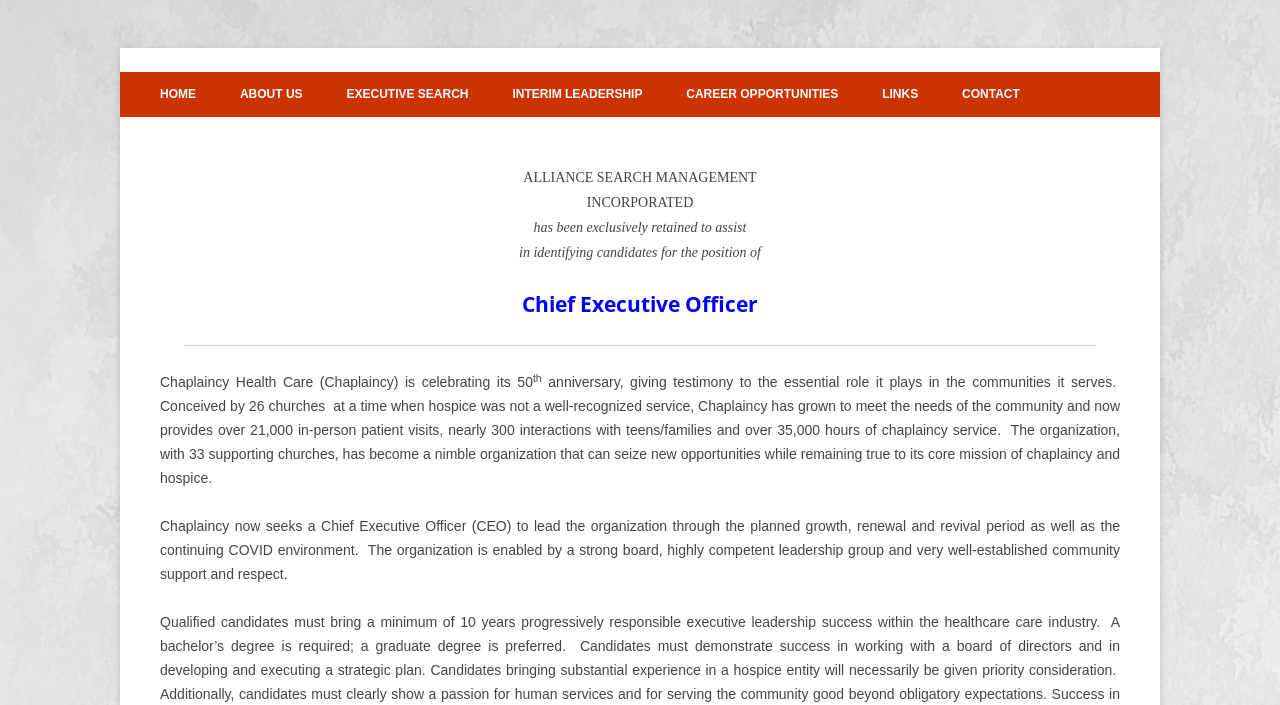What is the company name?
Refer to the image and give a detailed answer to the query.

I determined the company name by looking at the heading element 'Alliance Search Management, Inc.' which is a prominent element on the webpage, and also matches the meta description.